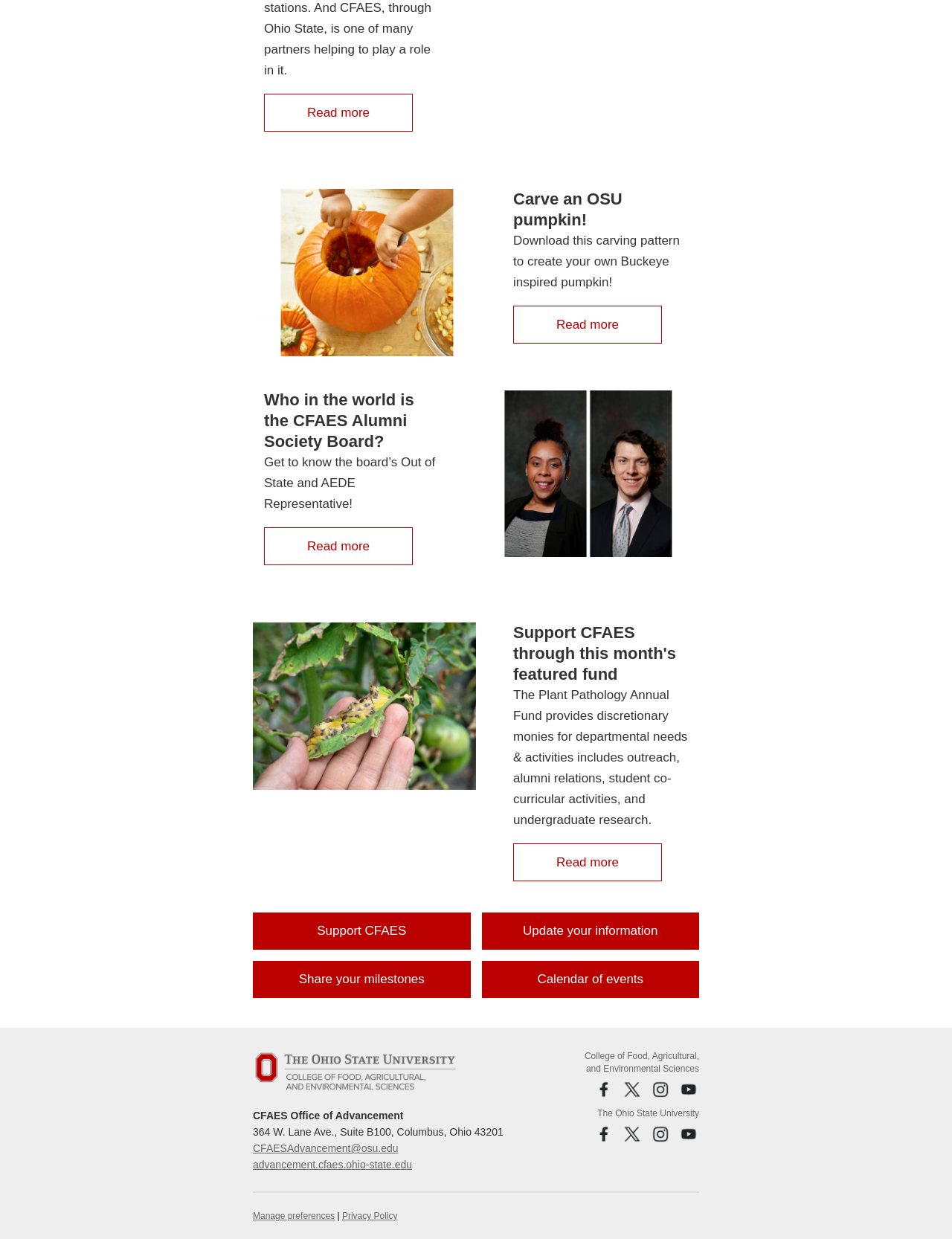Please identify the bounding box coordinates of the element I need to click to follow this instruction: "Support CFAES".

[0.333, 0.745, 0.427, 0.757]